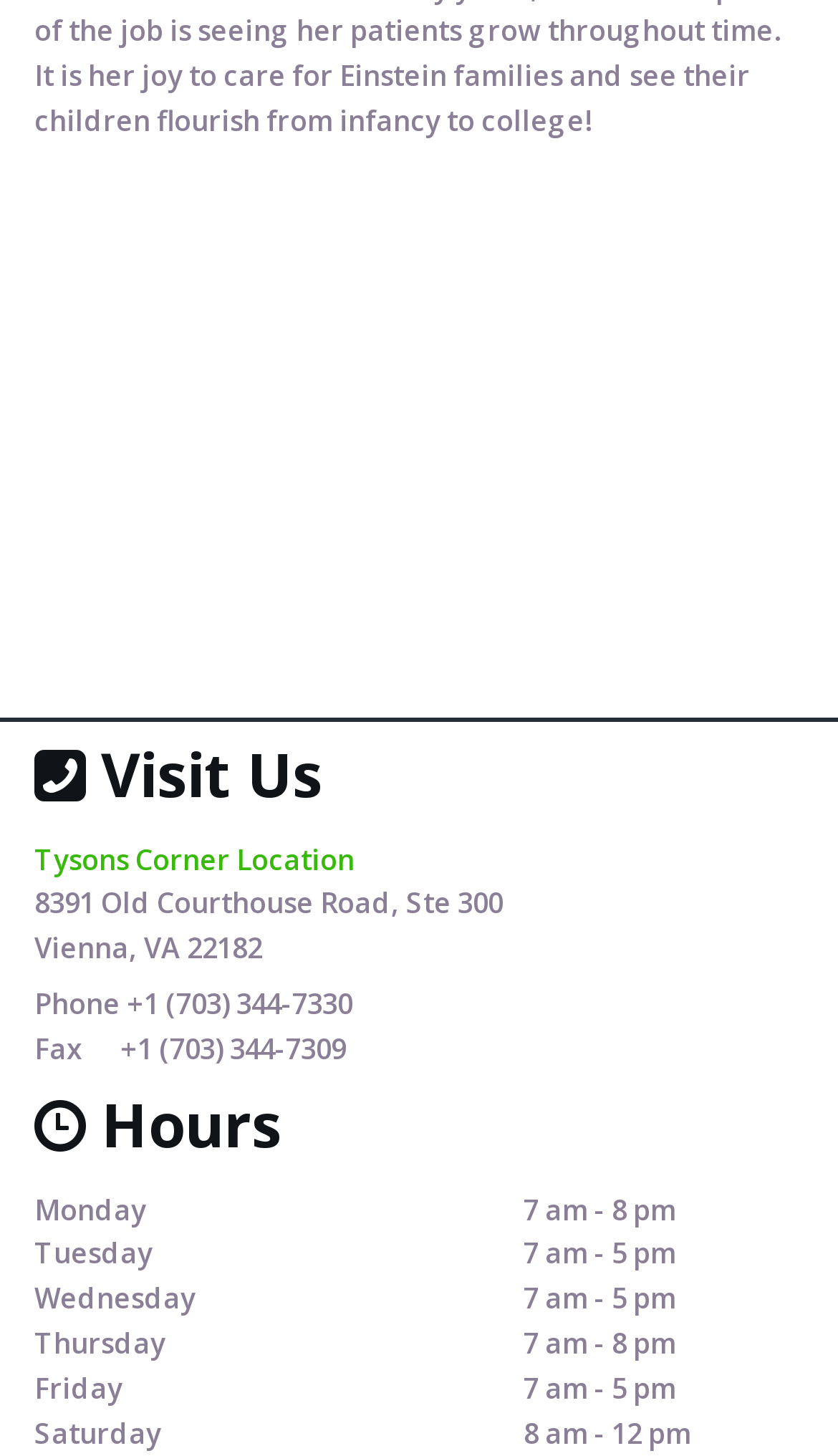Specify the bounding box coordinates of the element's region that should be clicked to achieve the following instruction: "Visit Us". The bounding box coordinates consist of four float numbers between 0 and 1, in the format [left, top, right, bottom].

[0.103, 0.503, 0.385, 0.559]